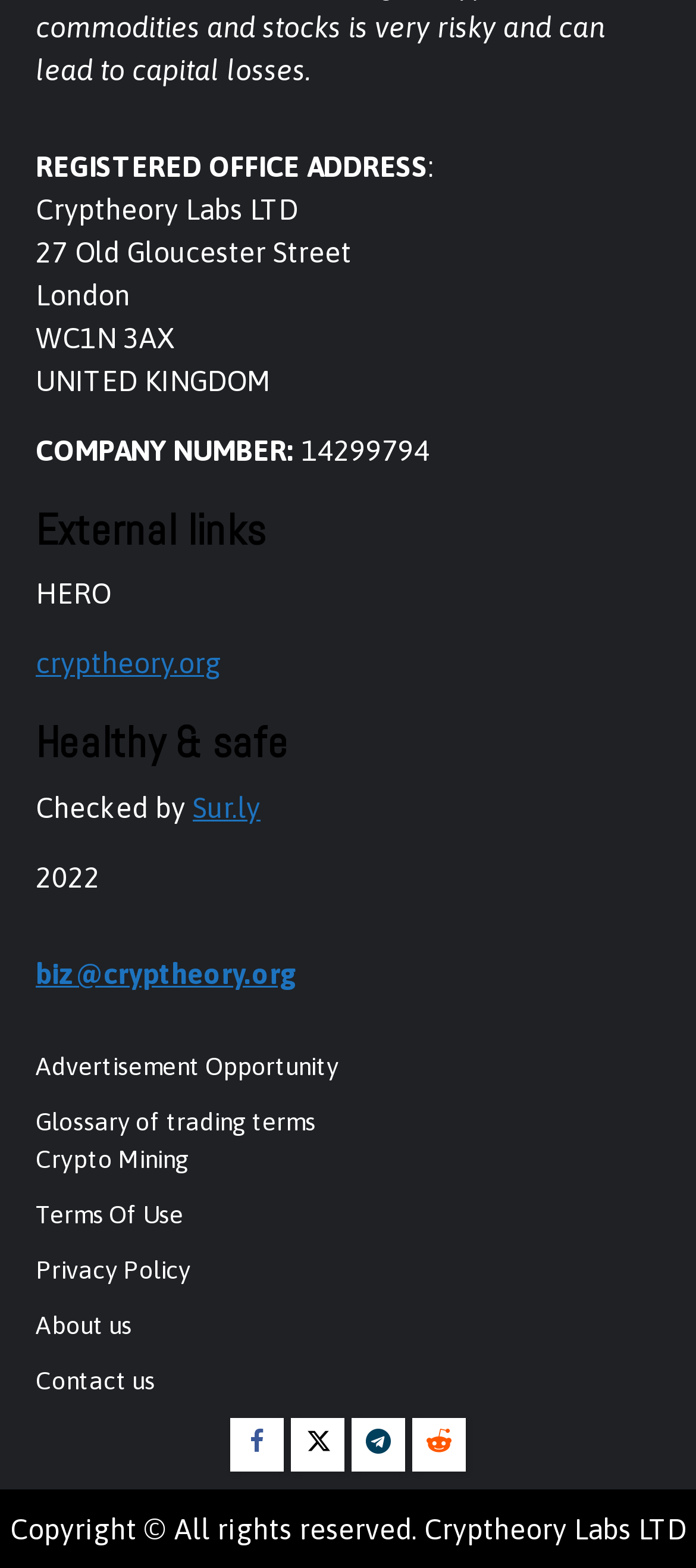Specify the bounding box coordinates for the region that must be clicked to perform the given instruction: "Contact us".

[0.051, 0.871, 0.223, 0.889]